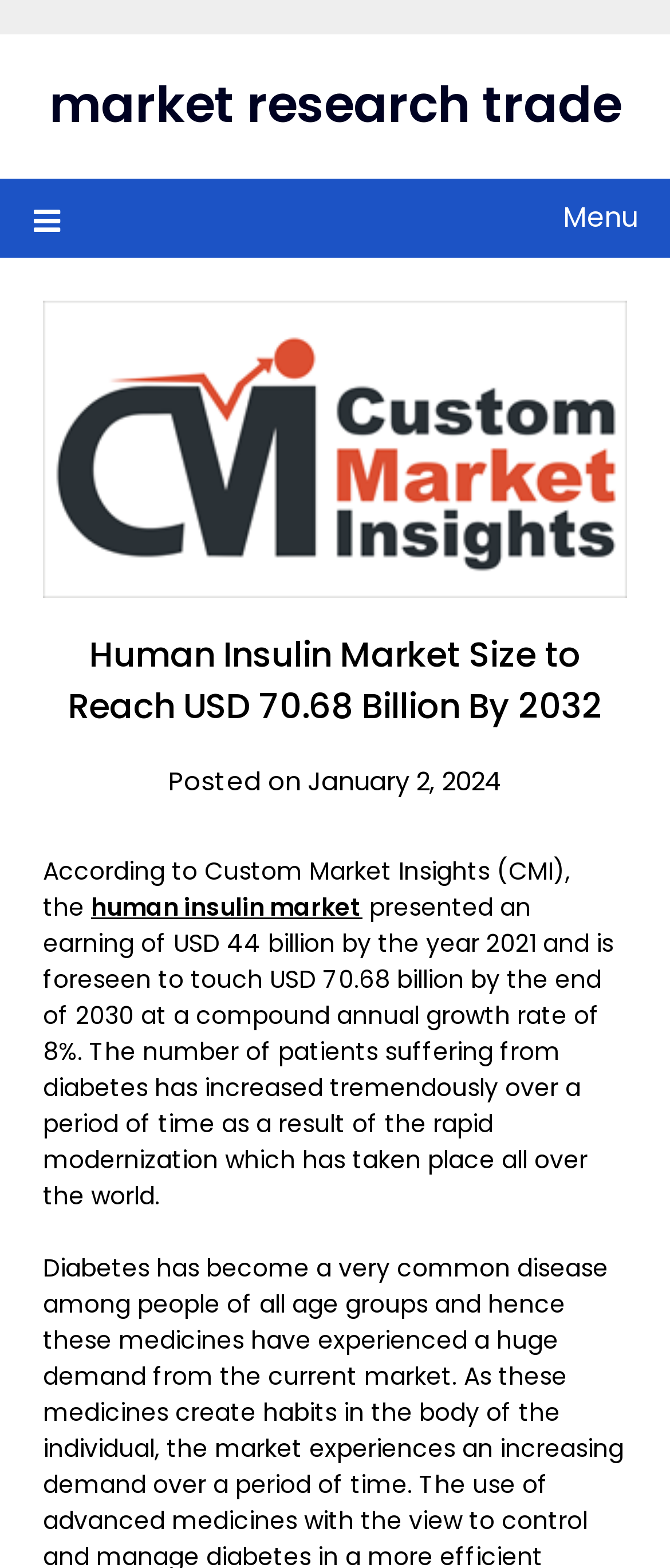What is the forecasted value of the human insulin market by 2032?
Refer to the screenshot and answer in one word or phrase.

USD 70.68 billion